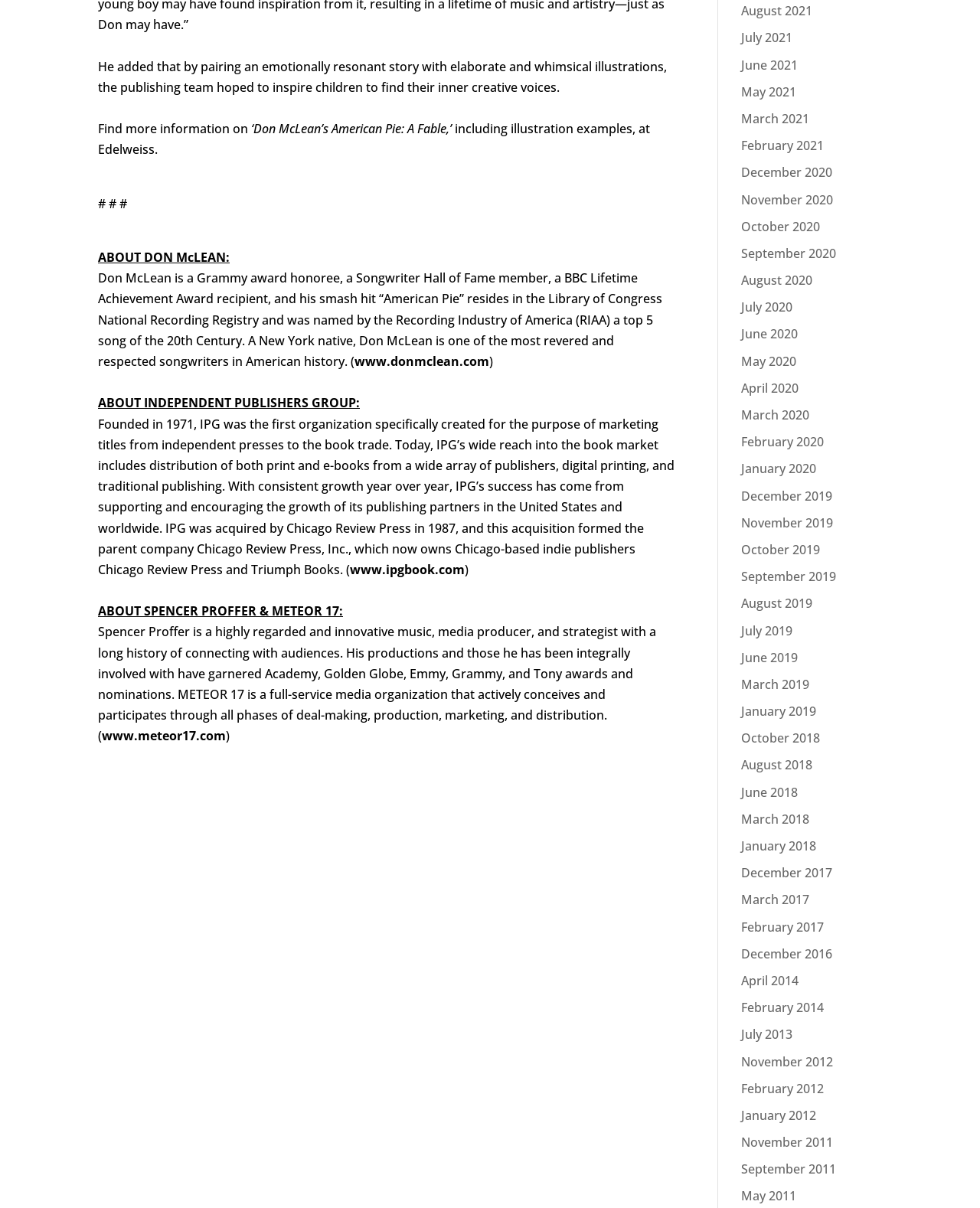Please find the bounding box coordinates in the format (top-left x, top-left y, bottom-right x, bottom-right y) for the given element description. Ensure the coordinates are floating point numbers between 0 and 1. Description: September 2019

[0.756, 0.47, 0.853, 0.484]